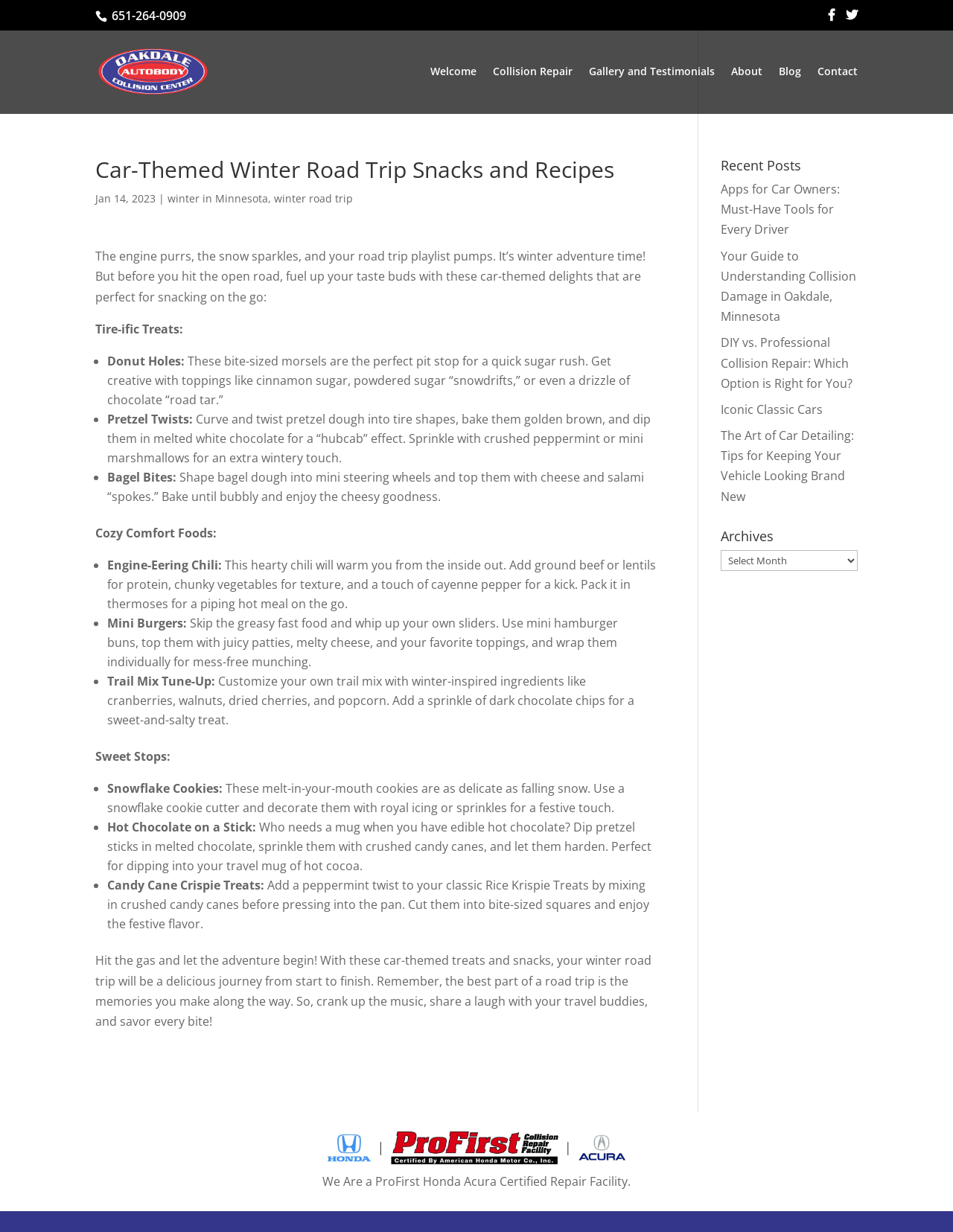Answer the following inquiry with a single word or phrase:
What is the theme of the snacks and recipes described on this webpage?

Car-themed